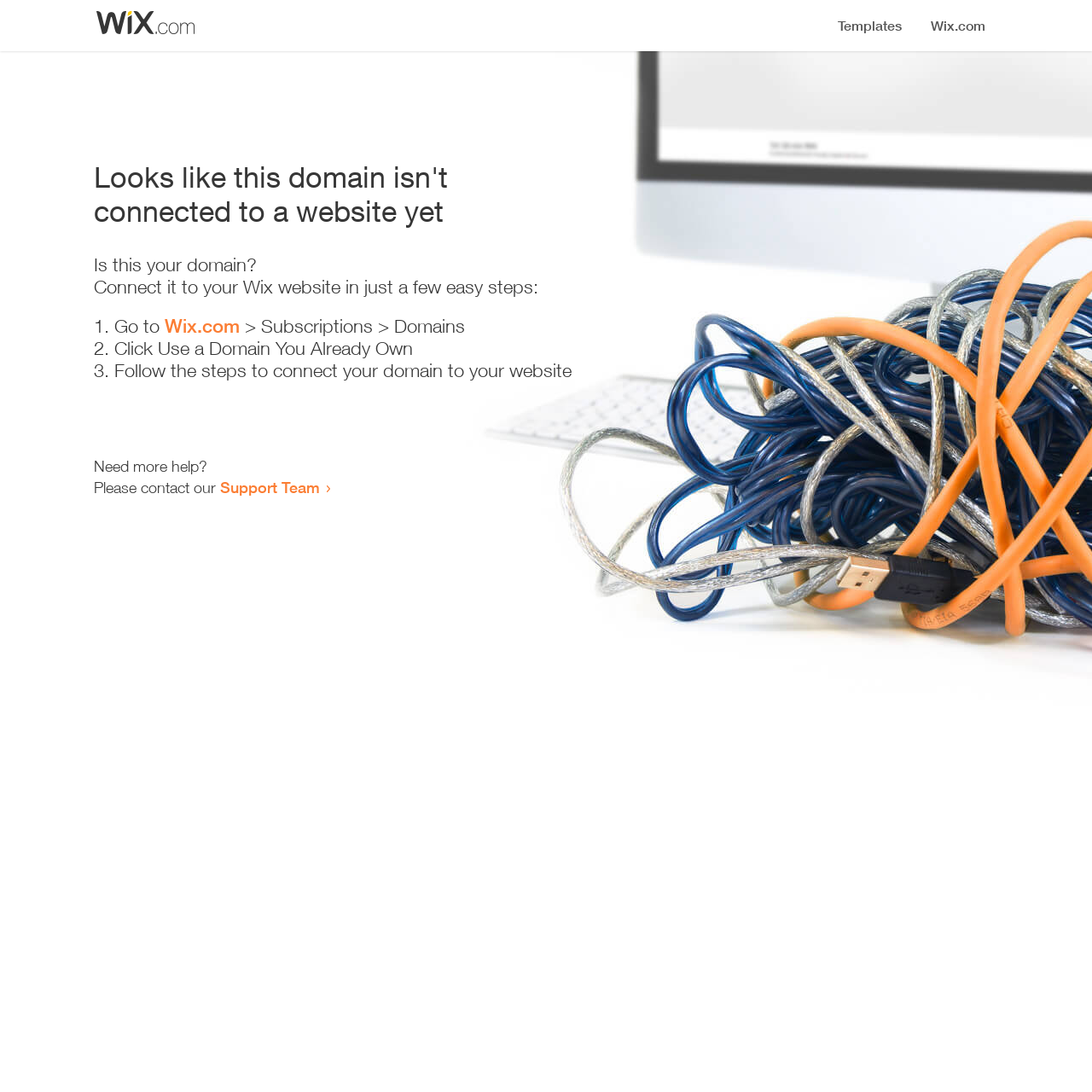Provide a thorough description of the webpage you see.

The webpage appears to be an error page, indicating that a domain is not connected to a website yet. At the top, there is a small image, likely a logo or icon. Below the image, a prominent heading reads "Looks like this domain isn't connected to a website yet". 

Underneath the heading, a series of instructions are provided to connect the domain to a Wix website. The instructions are divided into three steps, each marked with a numbered list marker (1., 2., and 3.). The first step involves going to Wix.com, specifically the Subscriptions > Domains section. The second step is to click "Use a Domain You Already Own", and the third step is to follow the instructions to connect the domain to the website.

Below the instructions, there is a message asking if the user needs more help, followed by an invitation to contact the Support Team via a link. Overall, the webpage is providing guidance on how to resolve the issue of a disconnected domain.